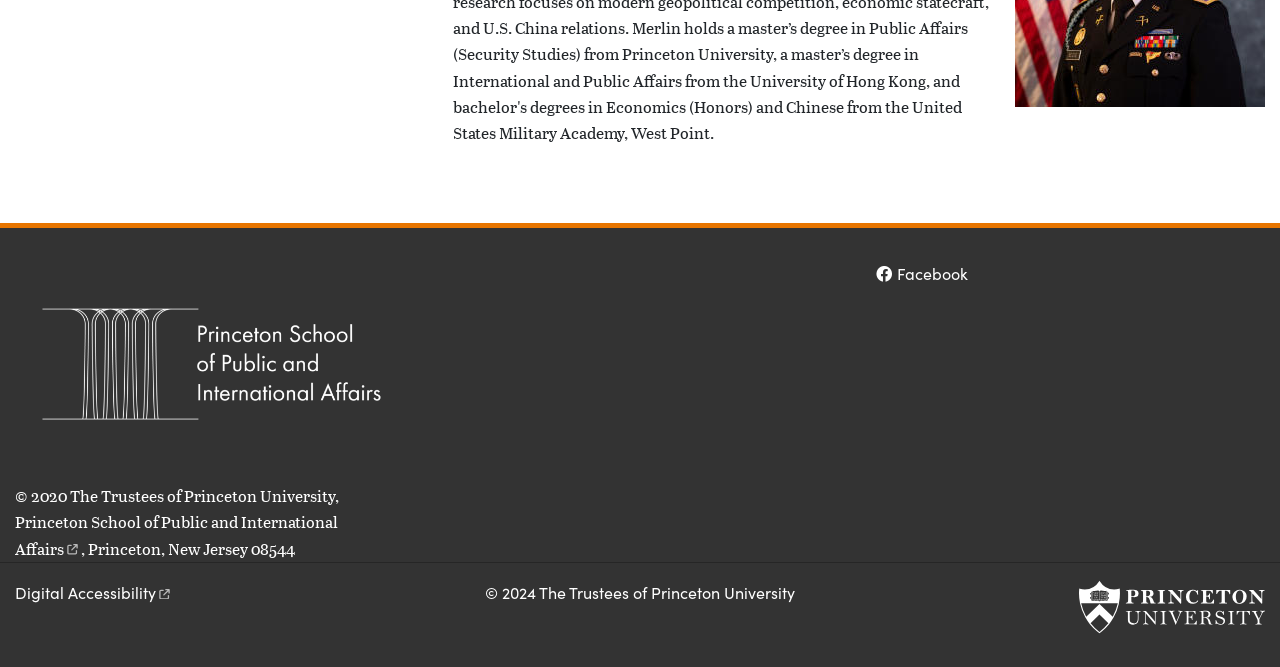Identify the bounding box coordinates of the HTML element based on this description: "Freedom of Information".

None